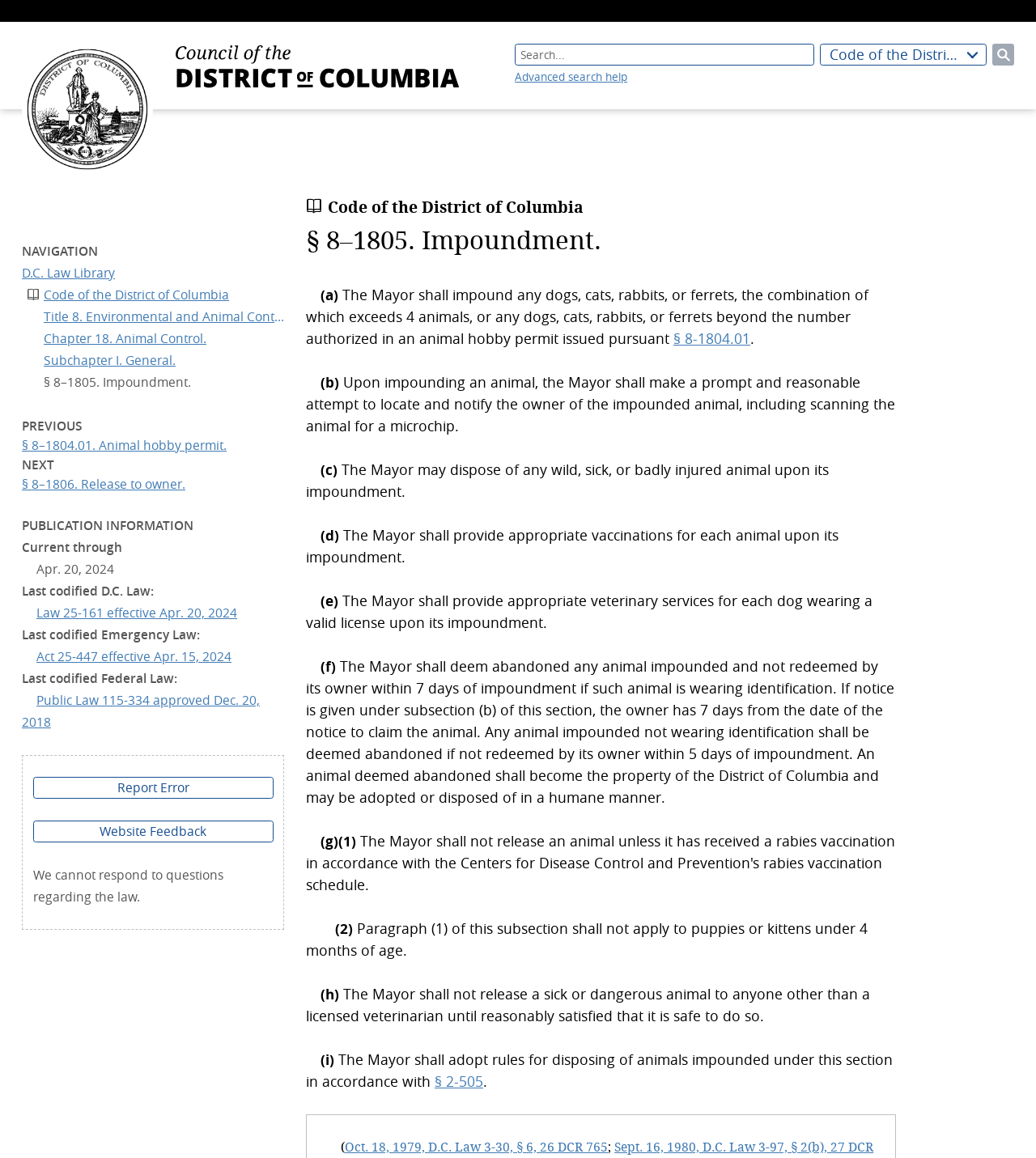Determine the heading of the webpage and extract its text content.

§ 8–1805. Impoundment.